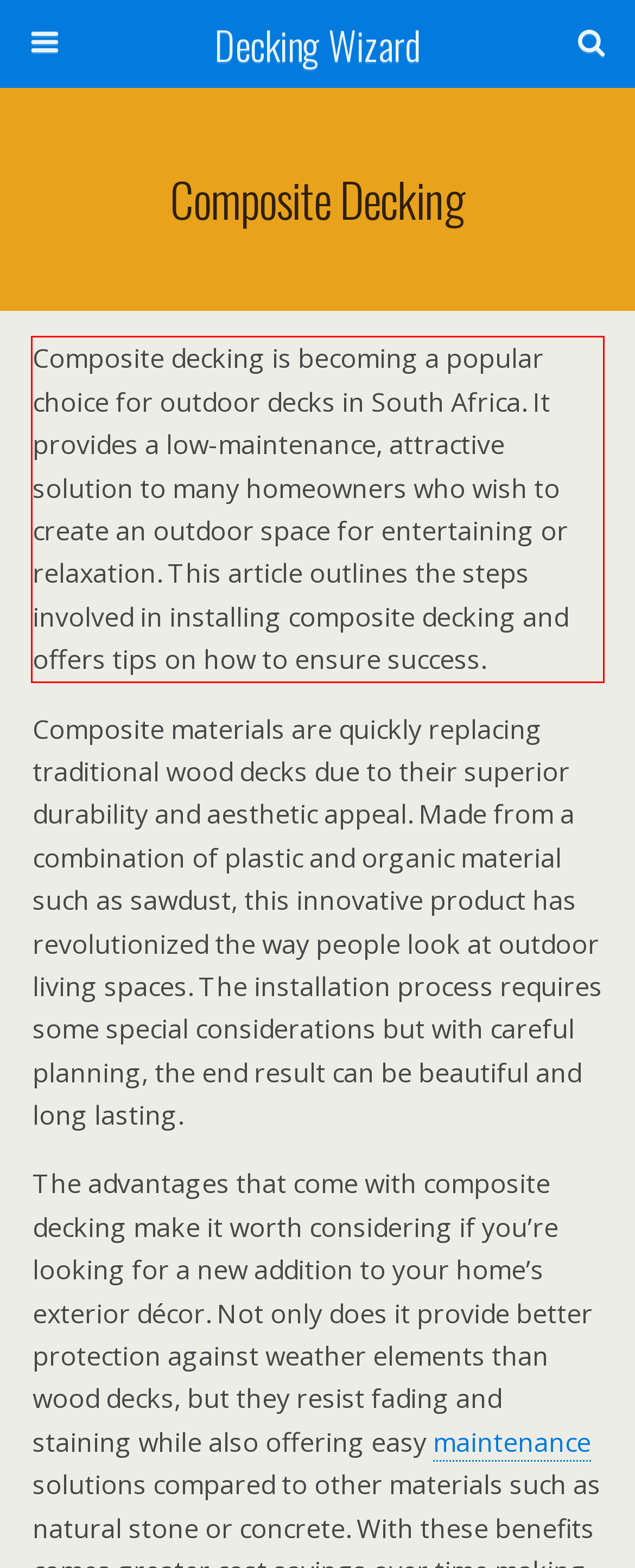Identify the text inside the red bounding box in the provided webpage screenshot and transcribe it.

Composite decking is becoming a popular choice for outdoor decks in South Africa. It provides a low-maintenance, attractive solution to many homeowners who wish to create an outdoor space for entertaining or relaxation. This article outlines the steps involved in installing composite decking and offers tips on how to ensure success.